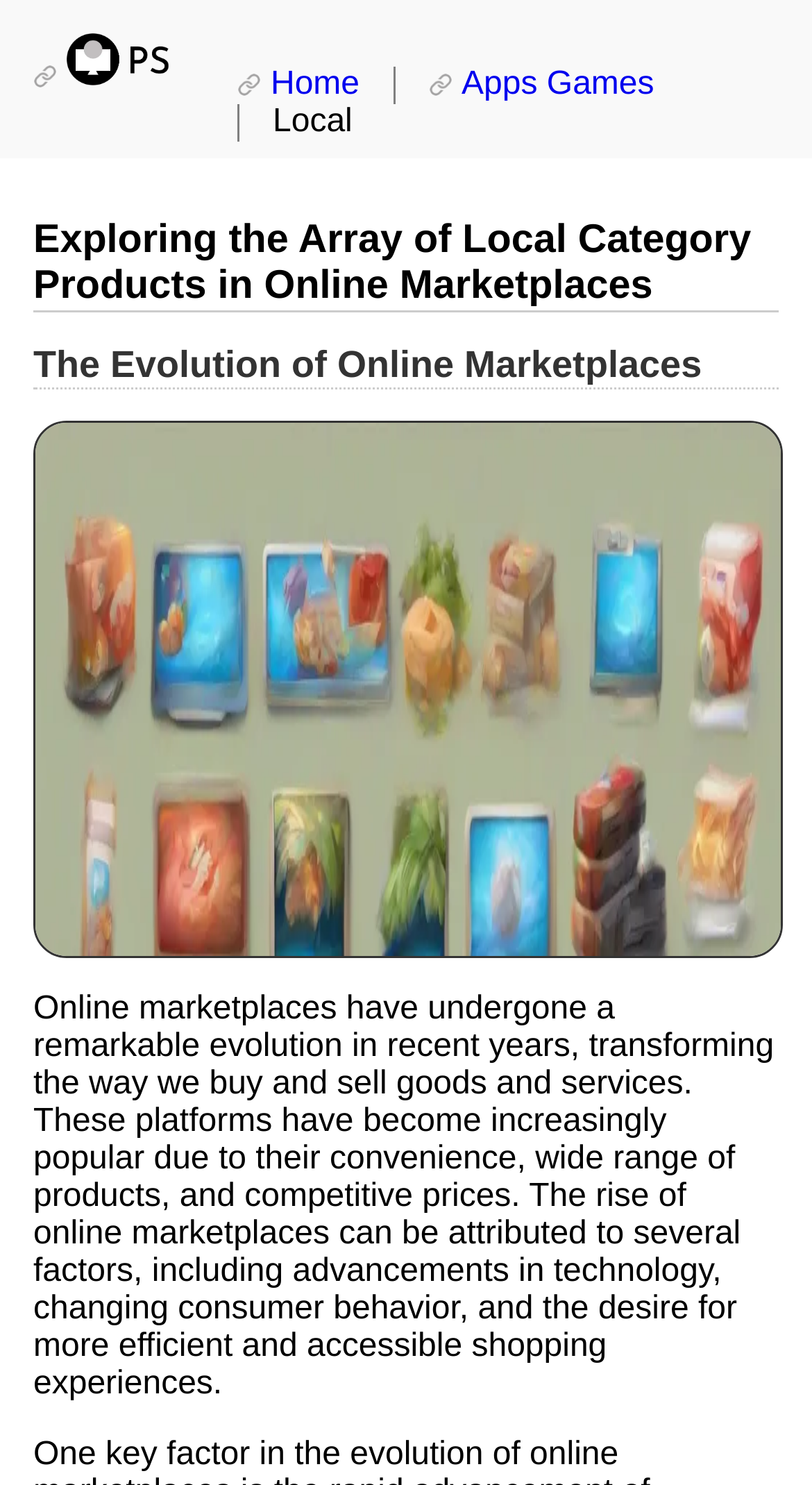Locate the bounding box of the UI element with the following description: "Home".

[0.292, 0.045, 0.484, 0.07]